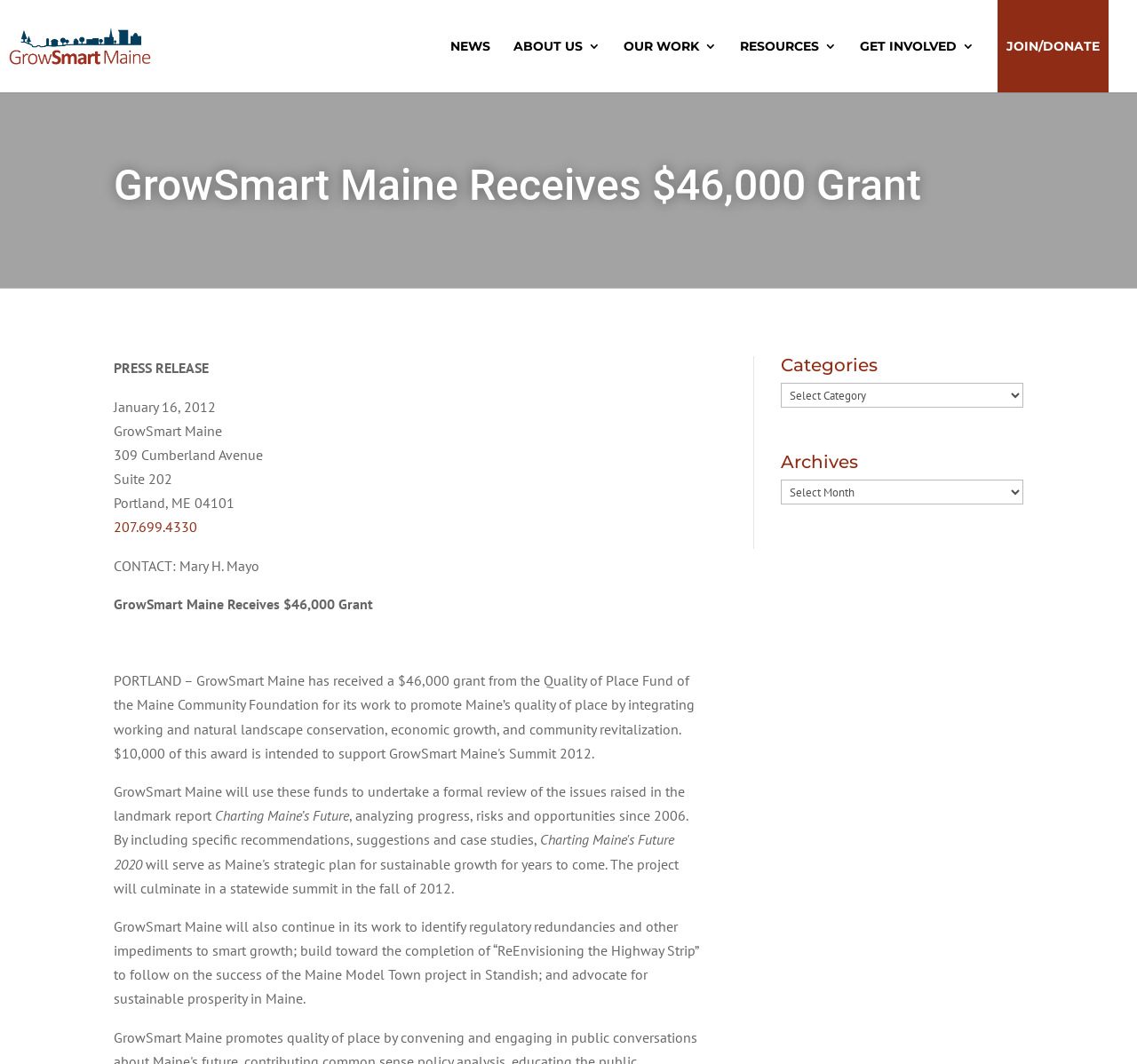Provide a short answer to the following question with just one word or phrase: What is the name of the organization that received a grant?

GrowSmart Maine